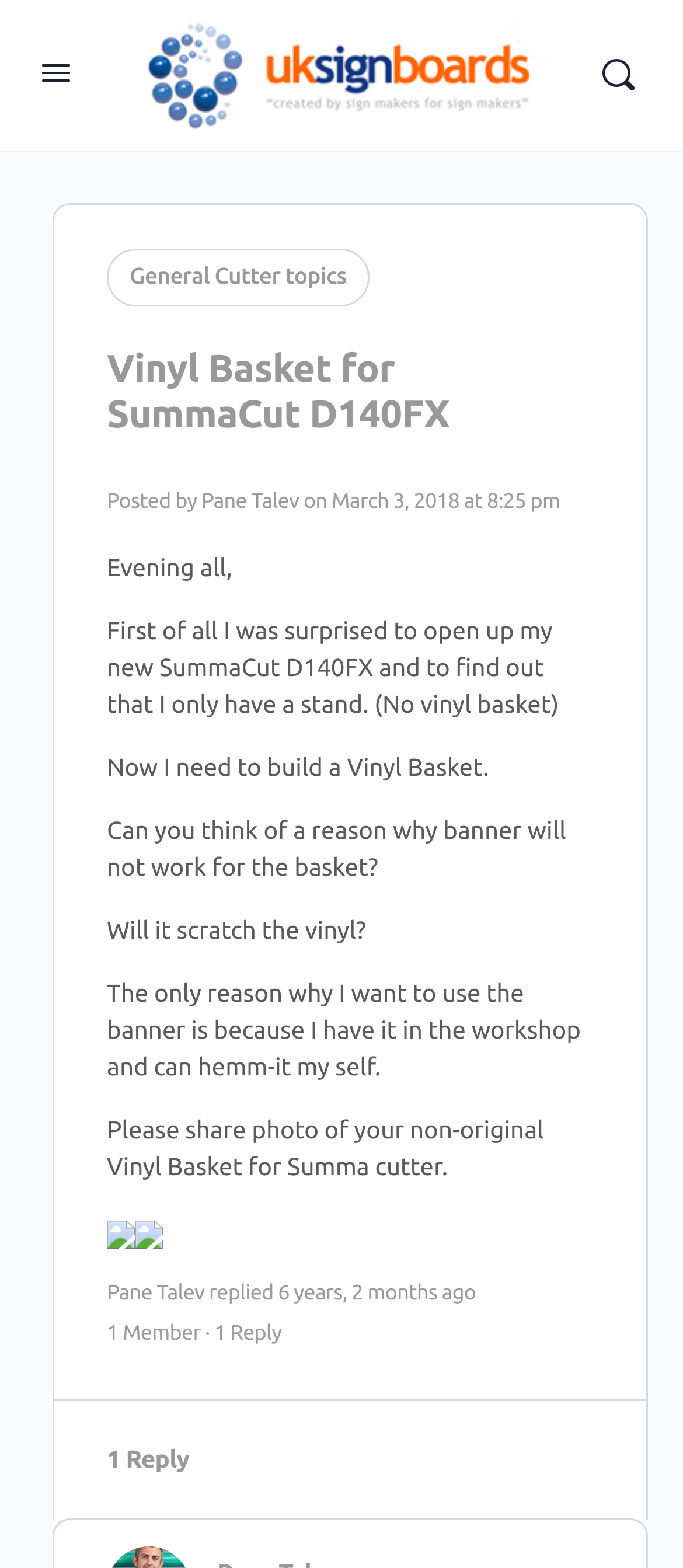Provide an in-depth caption for the contents of the webpage.

This webpage is about a discussion topic on a forum, specifically about a vinyl basket for a SummaCut D140FX cutter. At the top, there is a navigation menu with three links: a logo on the left, a link to the homepage in the middle, and a search icon on the right. 

Below the navigation menu, there is a heading that reads "Vinyl Basket for SummaCut D140FX" and a link to "General Cutter topics" on the left. On the right, there is information about the post, including the author "Pane Talev" and the date "March 3, 2018 at 8:25 pm".

The main content of the page is a post by the author, which starts with a greeting and then describes their surprise at not receiving a vinyl basket with their new SummaCut D140FX. The author asks for help in building a vinyl basket and wonders if a banner can be used as a substitute. They also ask for photos of non-original vinyl baskets for Summa cutters.

The post is followed by two small images, likely thumbnails of vinyl baskets. Below the images, there is a reply to the post by the same author, with a timestamp of "6 years, 2 months ago". The reply is followed by information about the discussion topic, including the number of members and replies.